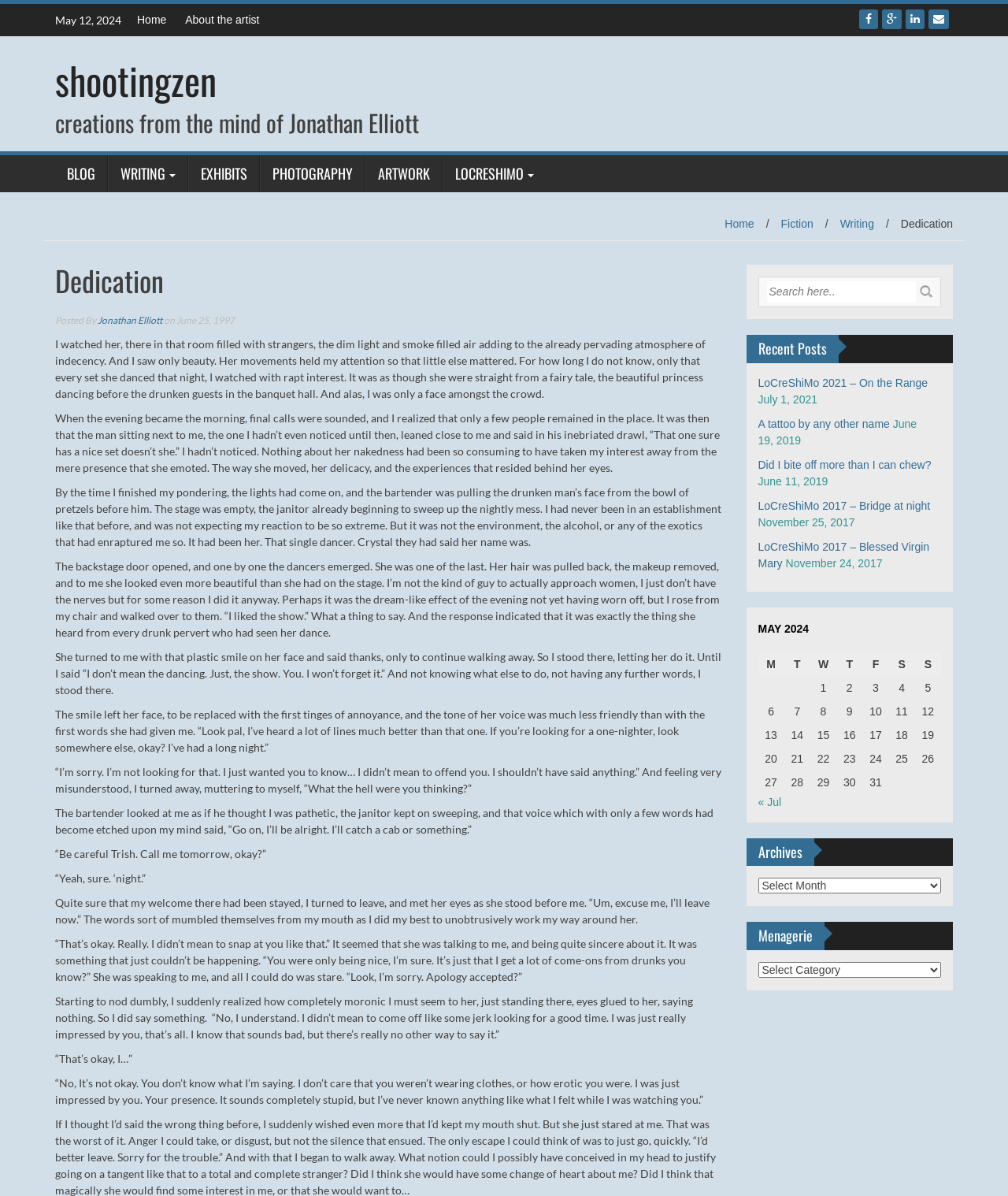What is the name of the dancer mentioned in the blog post?
Can you provide a detailed and comprehensive answer to the question?

The name of the dancer mentioned in the blog post is 'Crystal', which can be found in the text 'Crystal they had said her name was'.